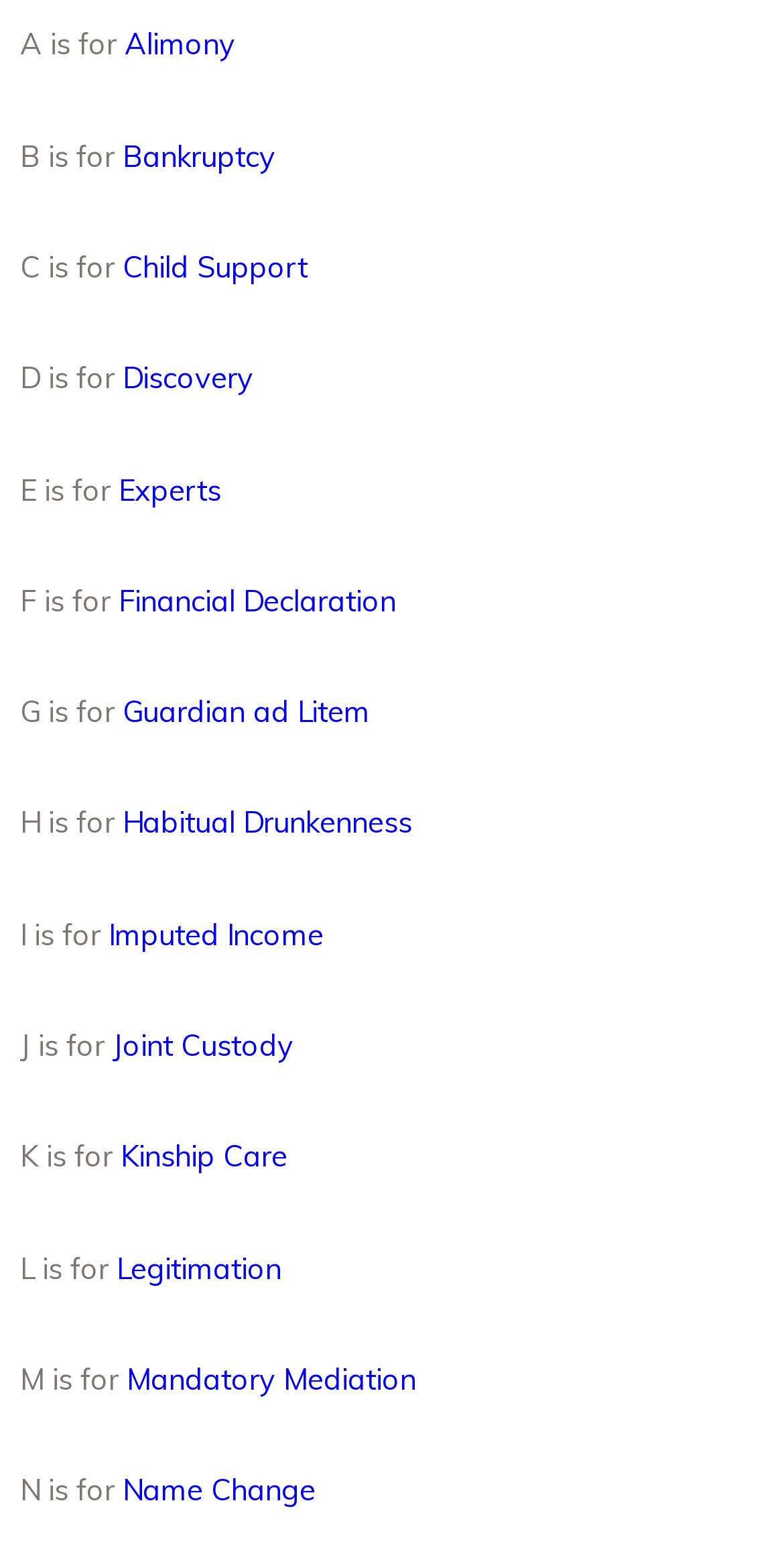What is A for in this webpage?
Look at the image and respond with a one-word or short phrase answer.

Alimony